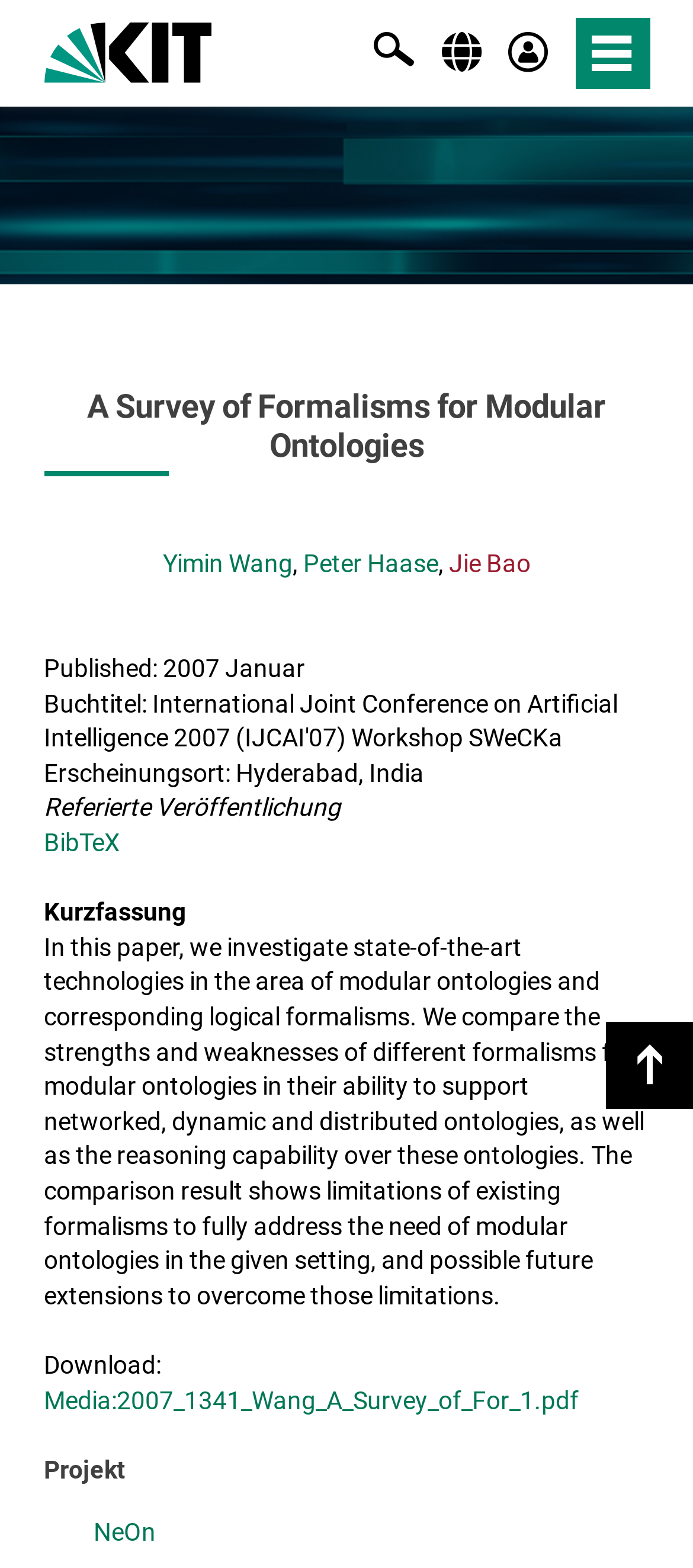What is the format of the downloadable file?
Please use the visual content to give a single word or phrase answer.

PDF